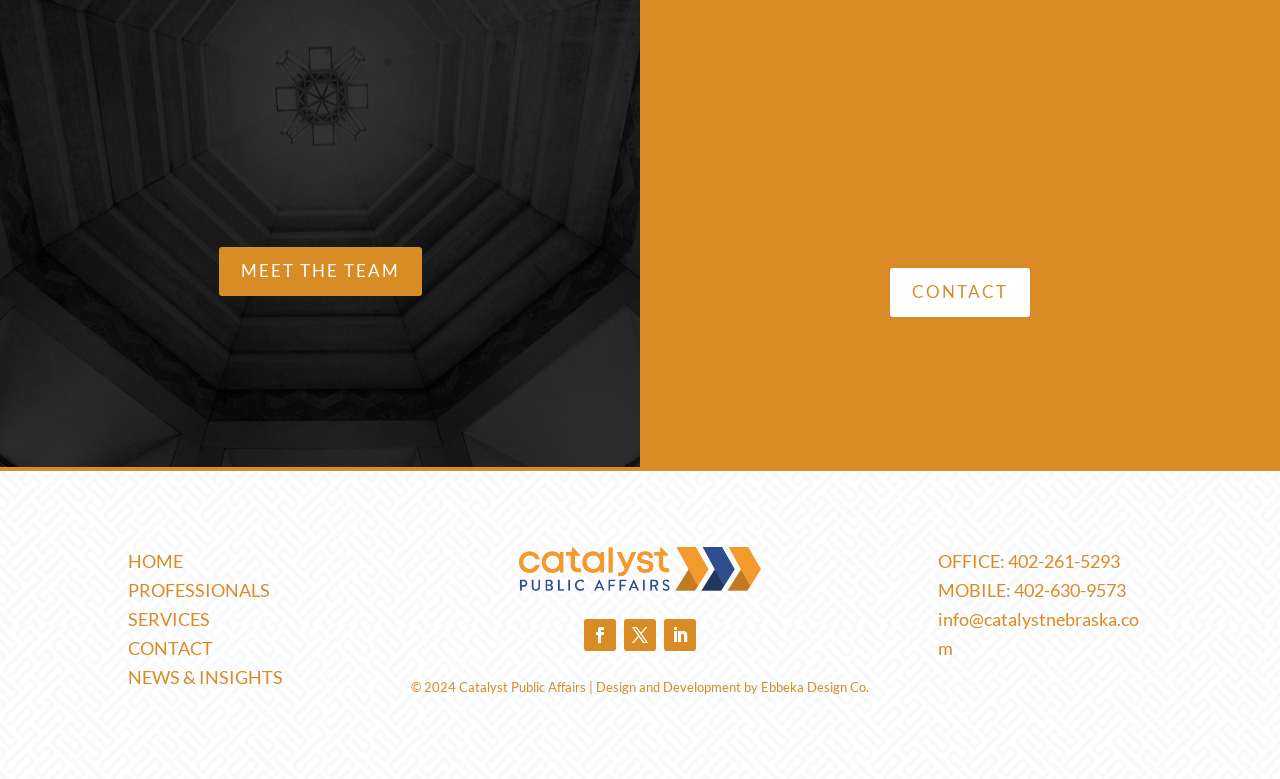How many social media links are there?
Provide a detailed answer to the question using information from the image.

There are three social media links provided in the footer section of the webpage, represented by icons.